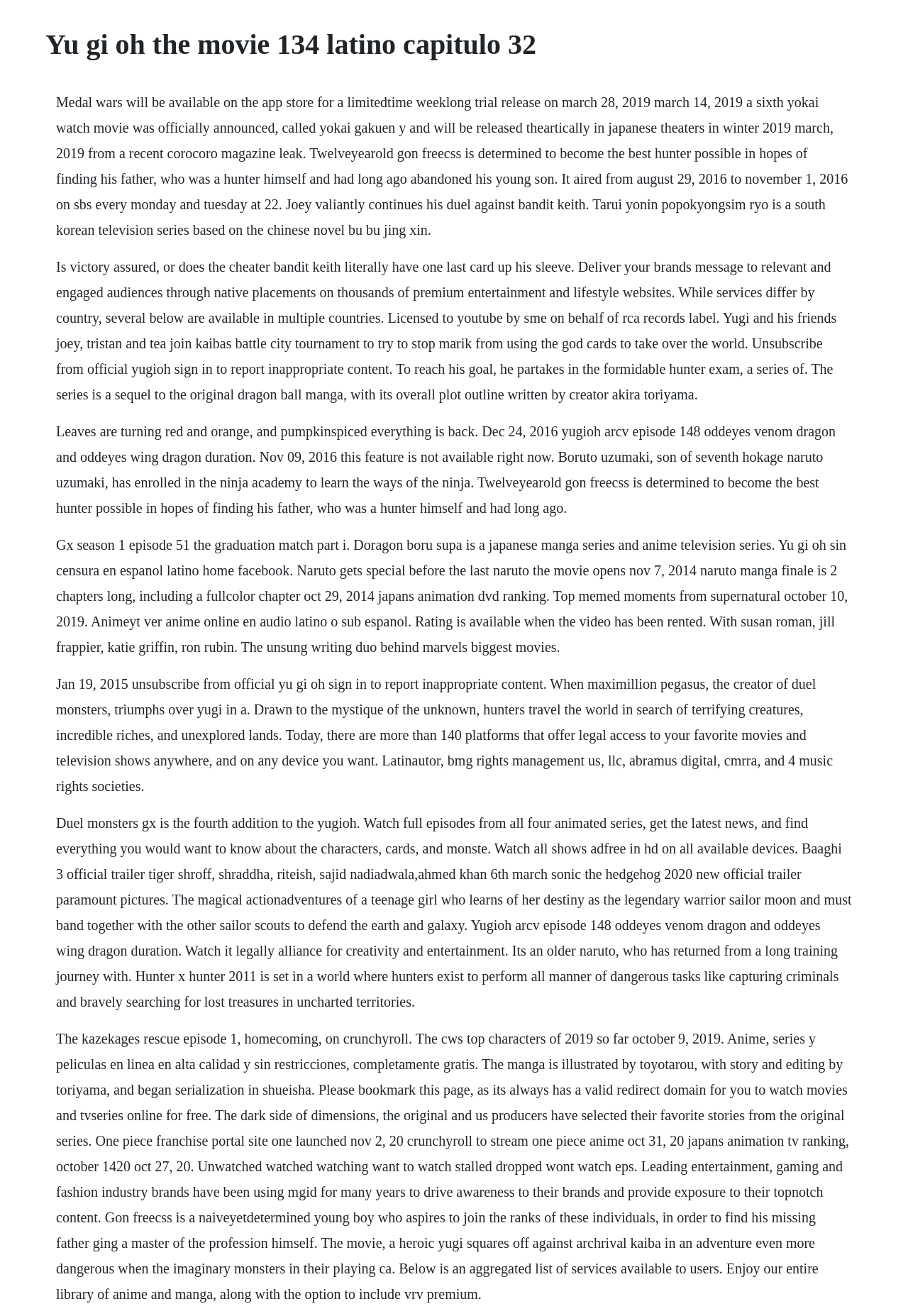Answer the question in a single word or phrase:
What is the main topic of this webpage?

Yu Gi Oh